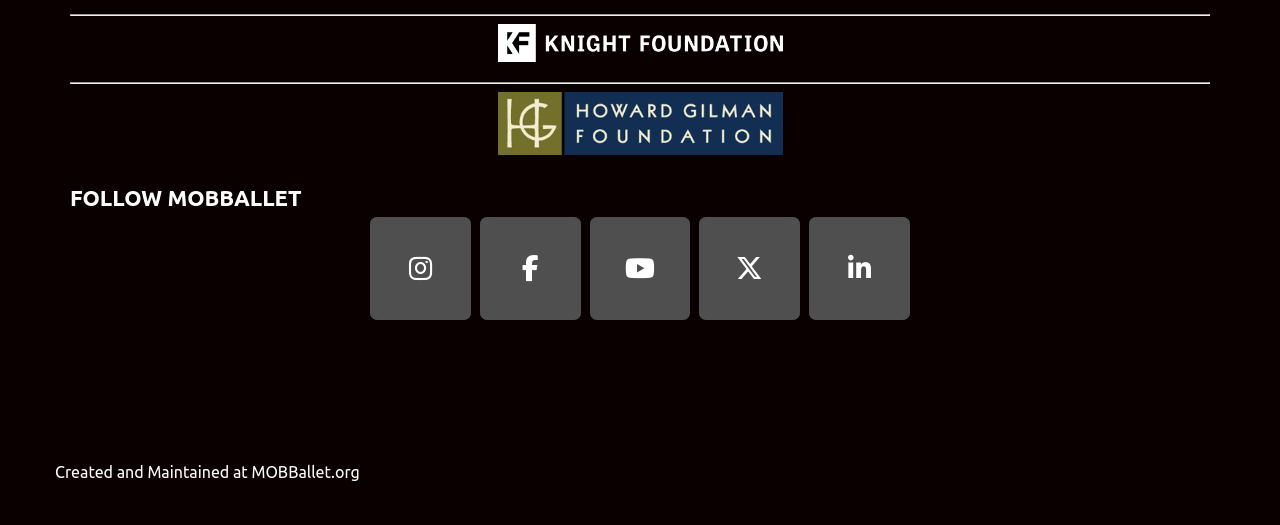What social media platforms are linked?
Please use the visual content to give a single word or phrase answer.

Instagram, Facebook, Youtube, Twitter, LinkedIn